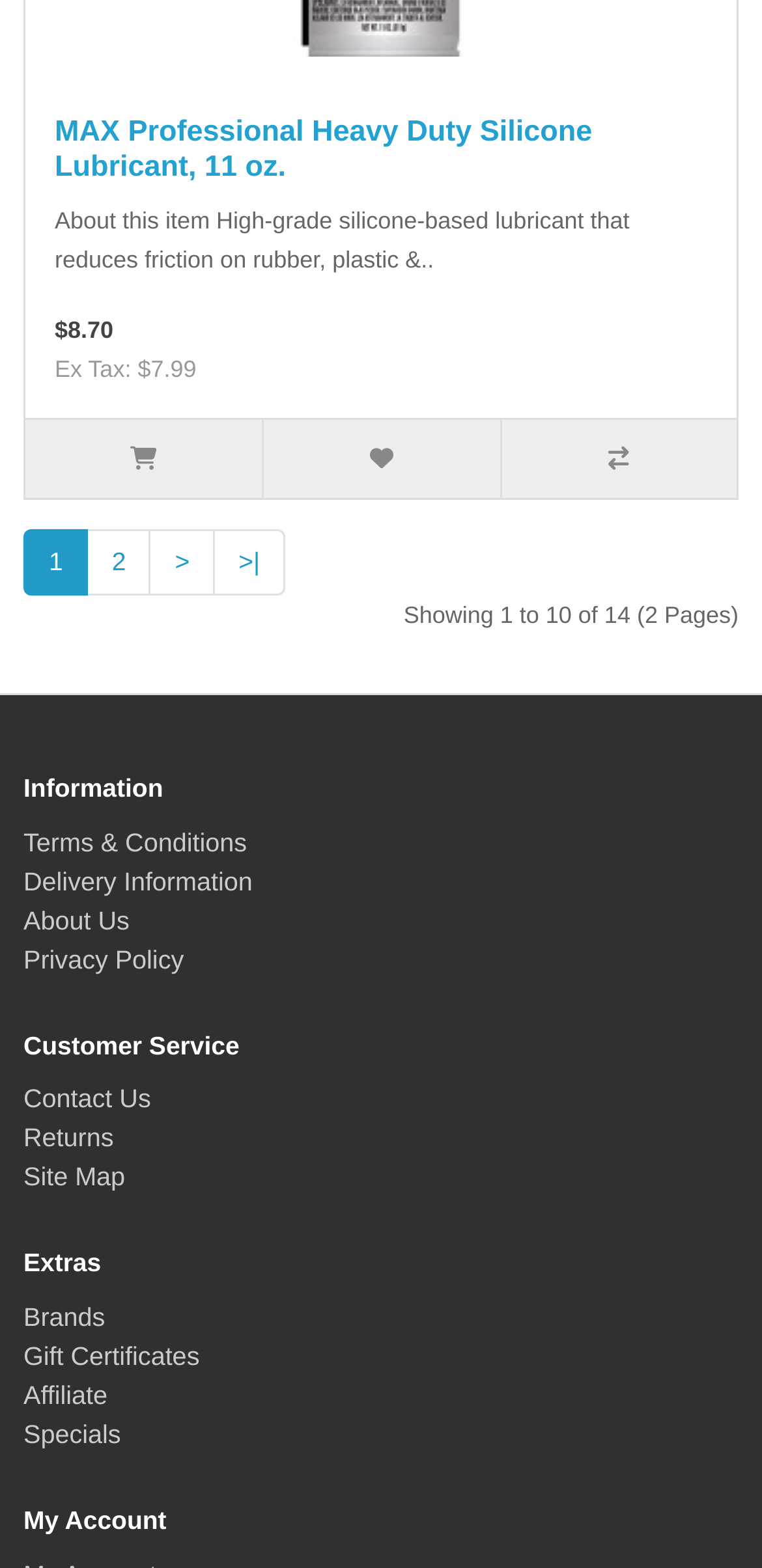What is the price of the product?
Based on the screenshot, give a detailed explanation to answer the question.

The price of the product is obtained from the StaticText element that reads '$8.70', which is located below the product description.